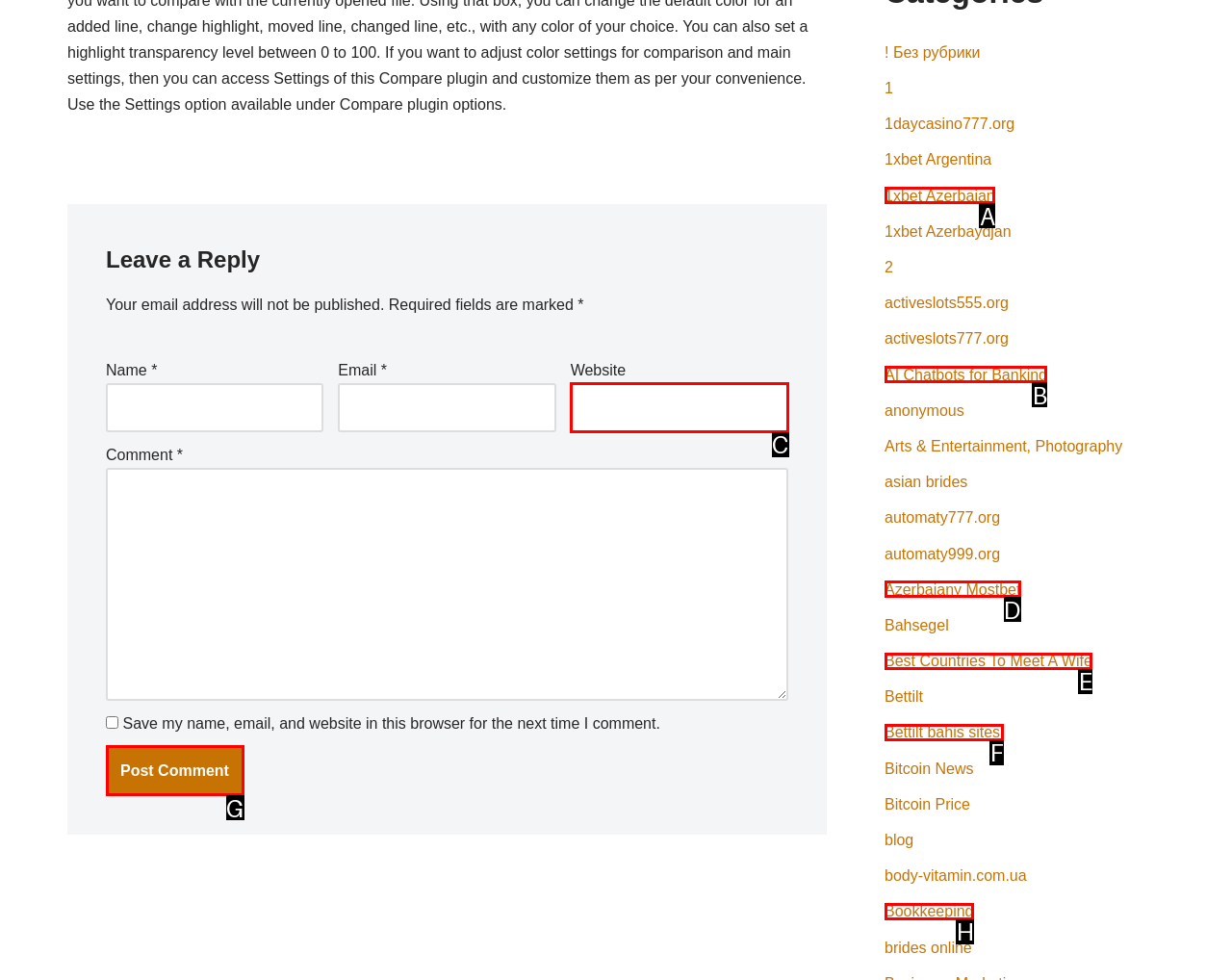Please identify the correct UI element to click for the task: Click the Post Comment button Respond with the letter of the appropriate option.

G